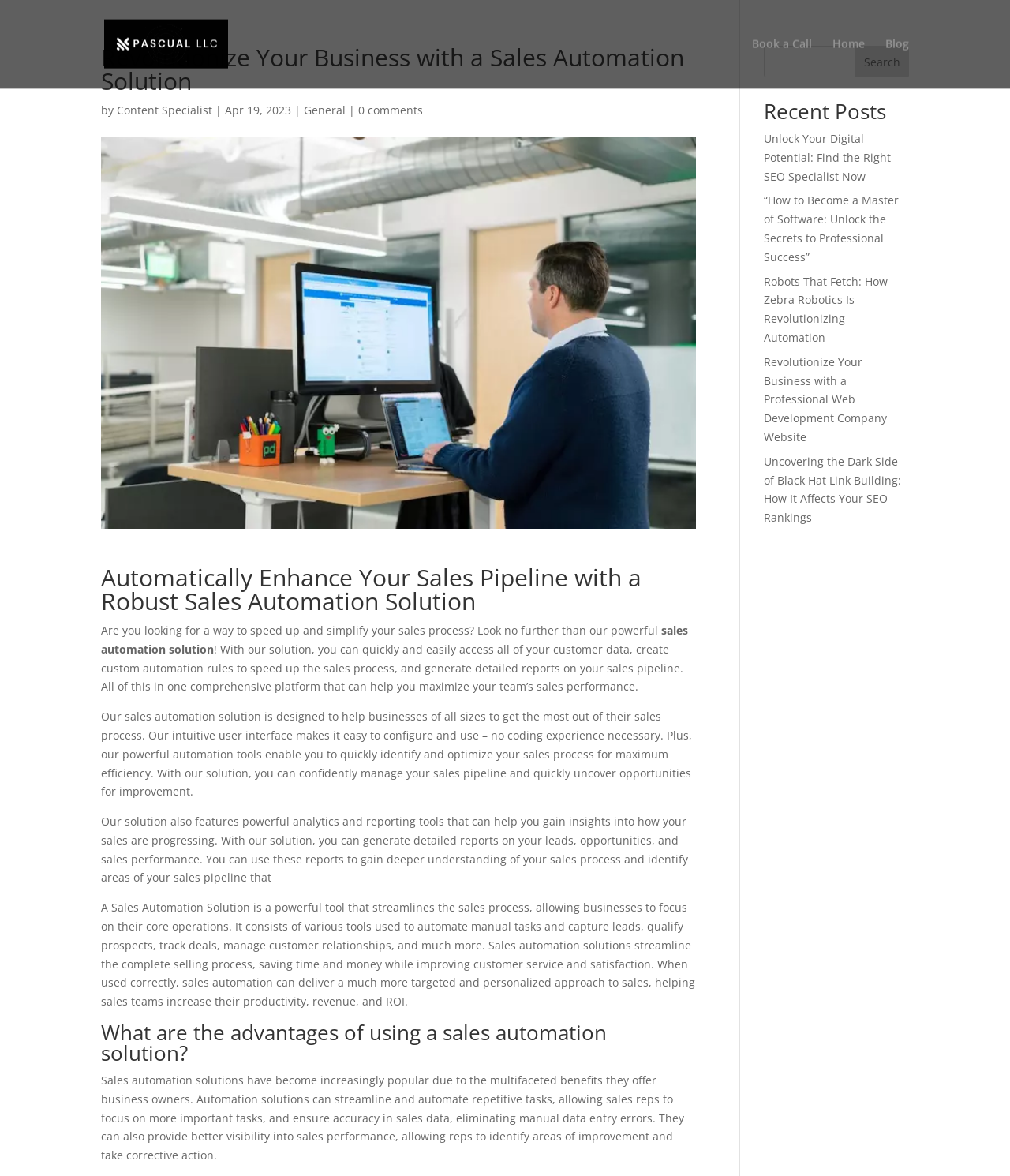Give the bounding box coordinates for the element described by: "parent_node: Search name="s"".

[0.756, 0.039, 0.9, 0.066]